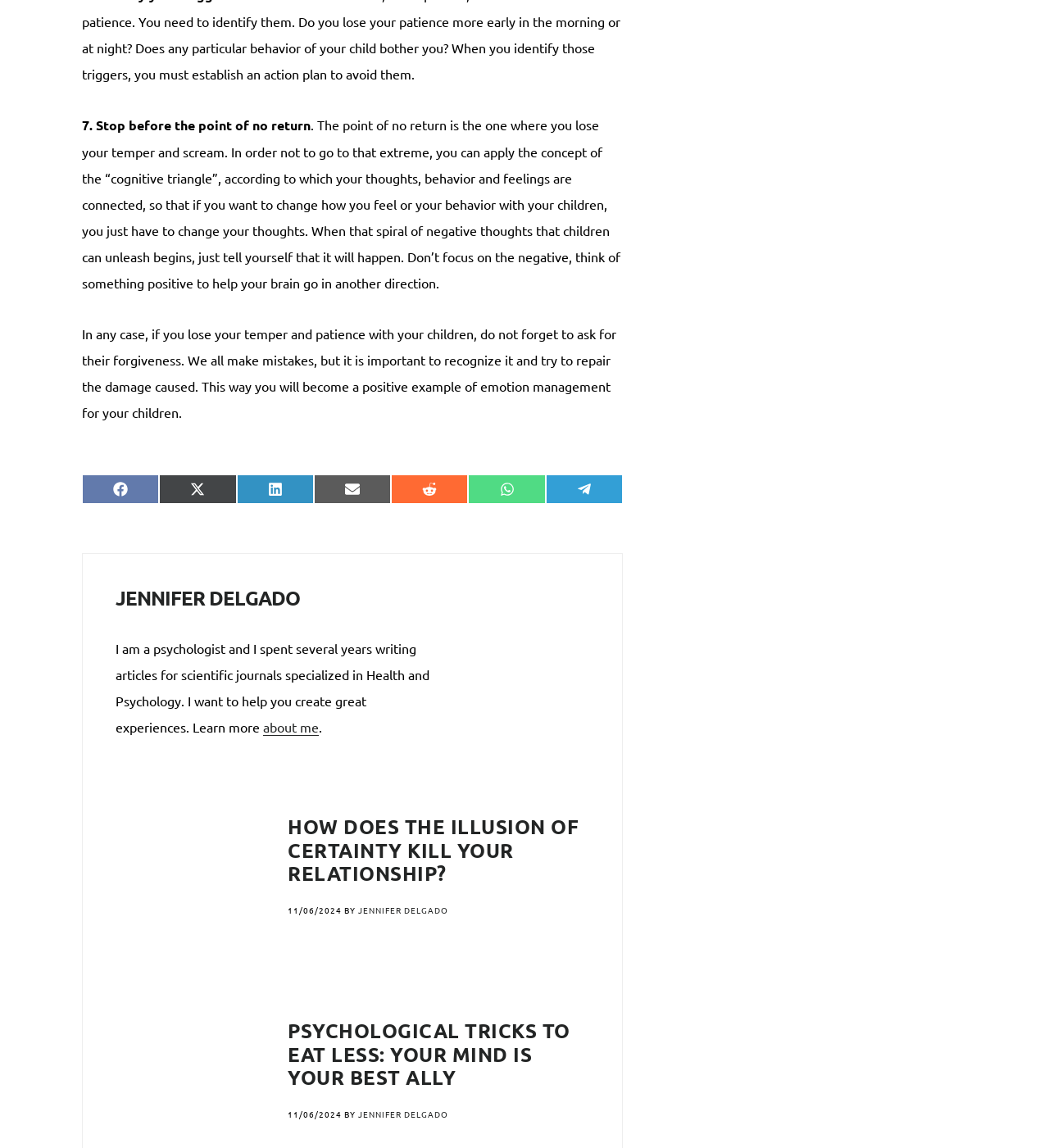What is the topic of the first article?
Please answer the question as detailed as possible.

The topic of the first article can be determined by looking at the heading 'HOW DOES THE ILLUSION OF CERTAINTY KILL YOUR RELATIONSHIP?' which suggests that the article is about relationships.